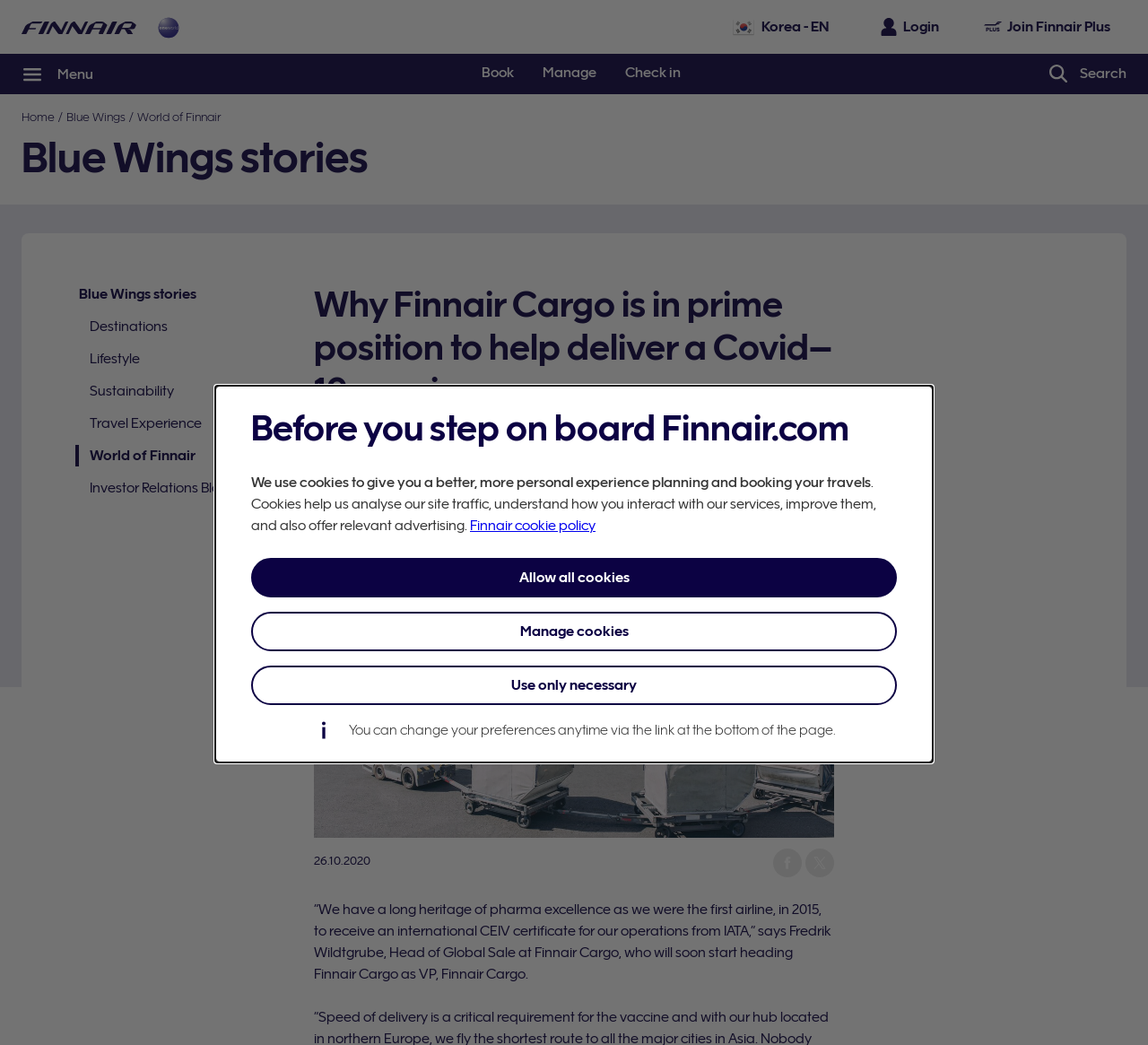Extract the bounding box coordinates of the UI element described: "Lifestyle". Provide the coordinates in the format [left, top, right, bottom] with values ranging from 0 to 1.

[0.066, 0.333, 0.255, 0.354]